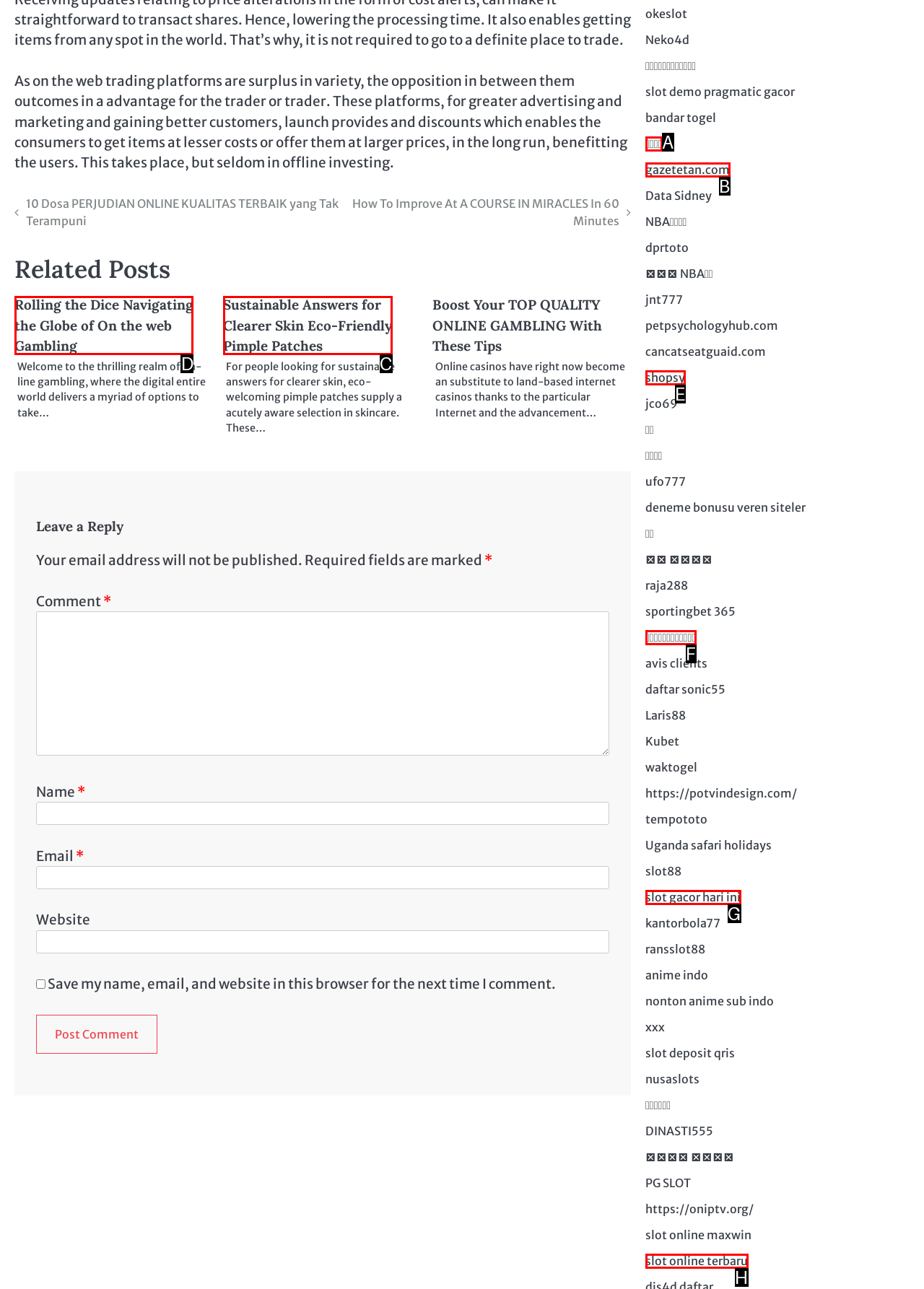Choose the letter that corresponds to the correct button to accomplish the task: Explore our digital services for LNA in Europe
Reply with the letter of the correct selection only.

None